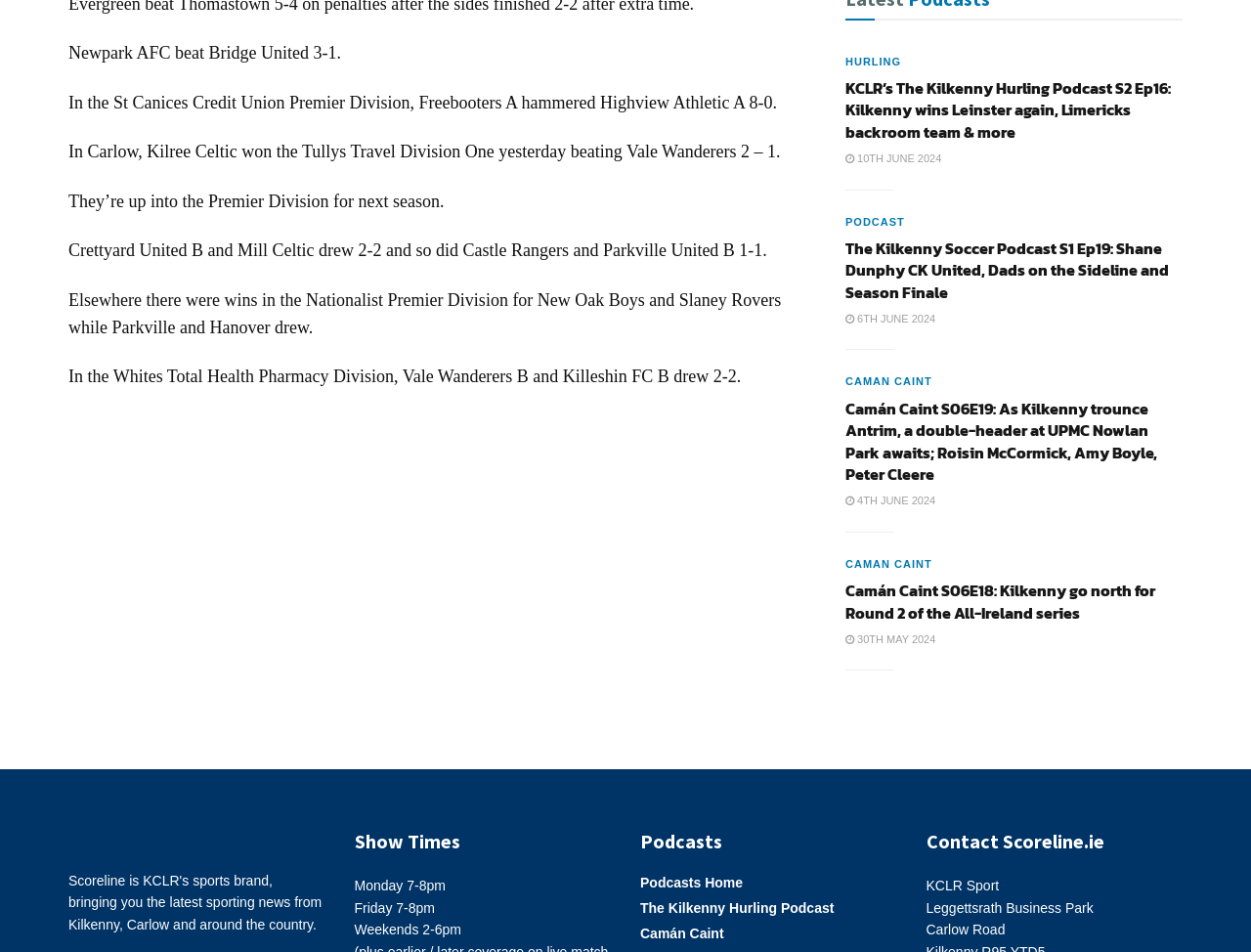Identify the bounding box coordinates of the region that needs to be clicked to carry out this instruction: "Visit the 'Scoreline.ie' website". Provide these coordinates as four float numbers ranging from 0 to 1, i.e., [left, top, right, bottom].

[0.055, 0.87, 0.26, 0.893]